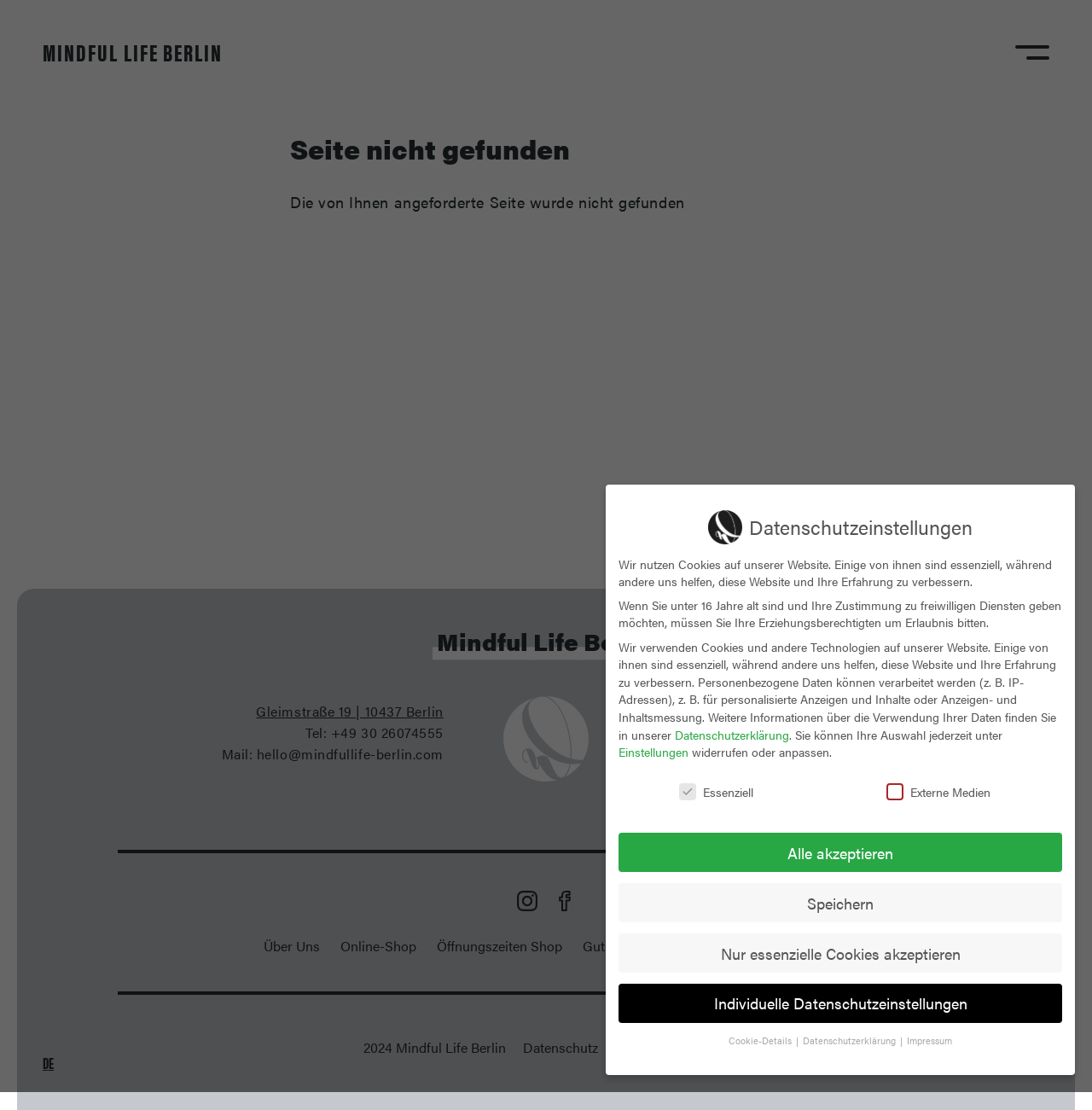How many links are there in the footer section?
Give a detailed response to the question by analyzing the screenshot.

The footer section of the webpage contains several links, including 'Über Uns', 'Online-Shop', 'Öffnungszeiten Shop', 'Gutscheine', 'Newsletter abonnieren', 'Datenschutz', and 'Impressum'. Counting these links, there are 7 links in the footer section.